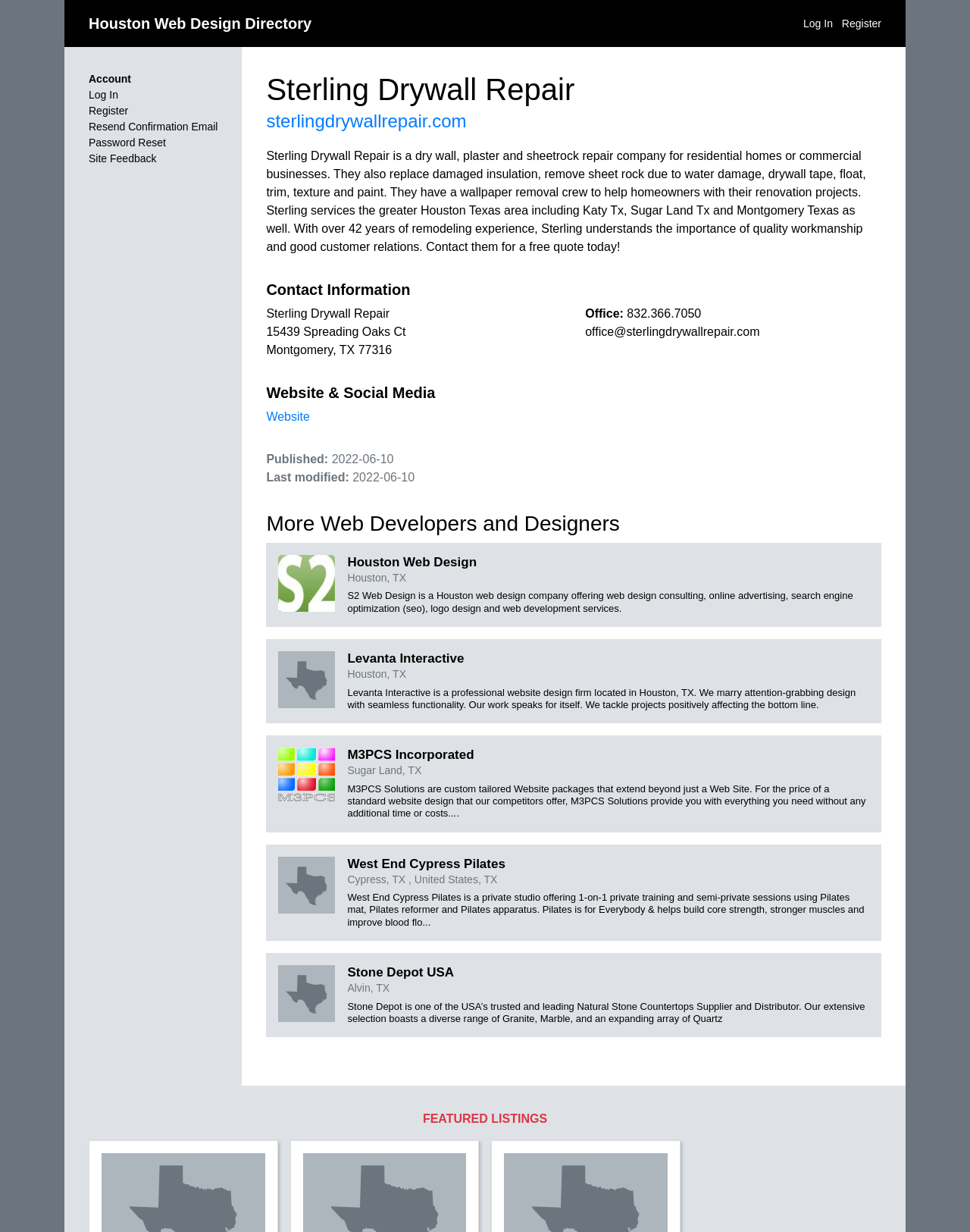Pinpoint the bounding box coordinates of the area that should be clicked to complete the following instruction: "Get a free quote from Sterling Drywall Repair". The coordinates must be given as four float numbers between 0 and 1, i.e., [left, top, right, bottom].

[0.275, 0.121, 0.893, 0.206]